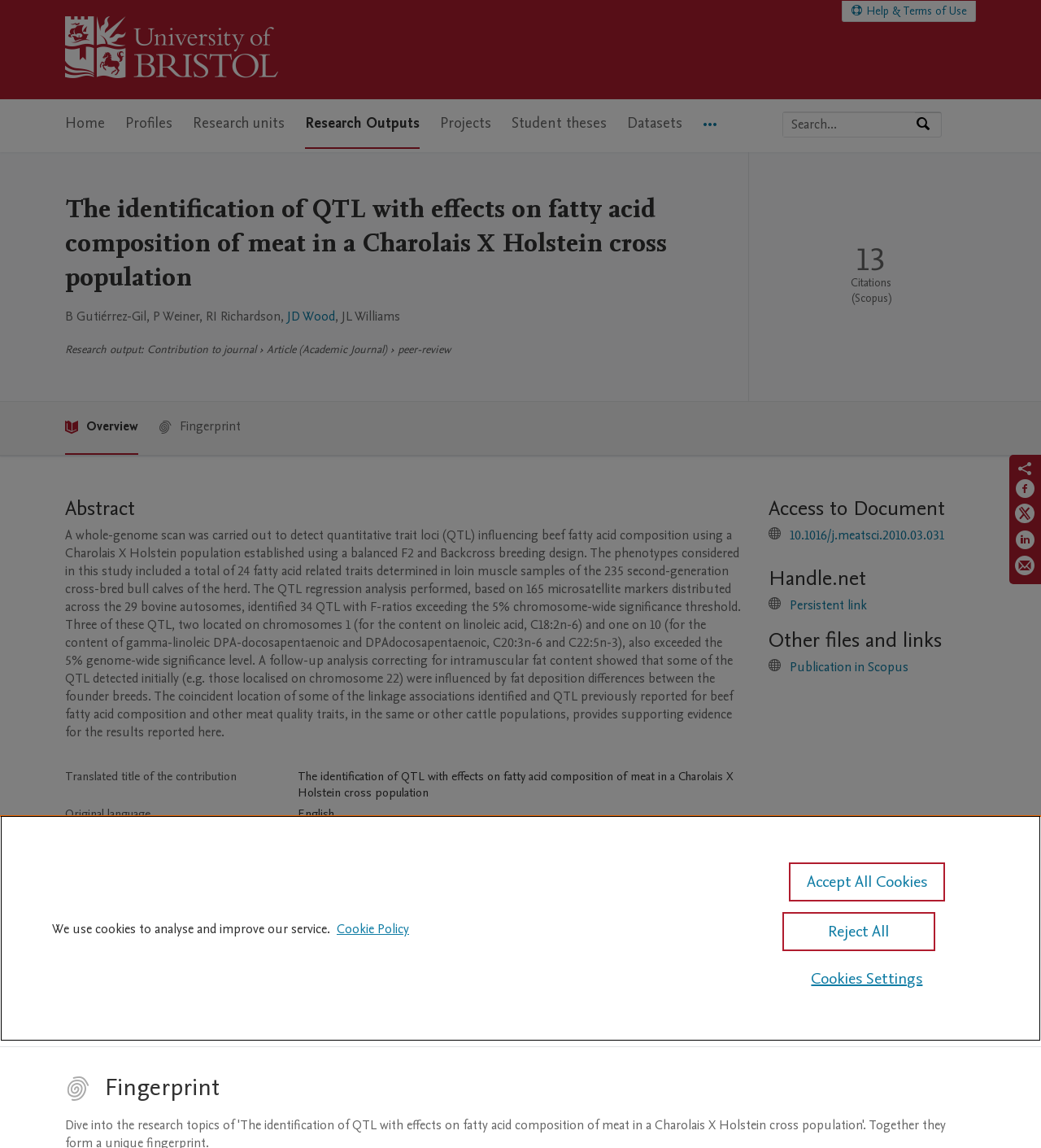Please locate the bounding box coordinates of the element's region that needs to be clicked to follow the instruction: "Read the abstract". The bounding box coordinates should be provided as four float numbers between 0 and 1, i.e., [left, top, right, bottom].

[0.062, 0.431, 0.712, 0.455]